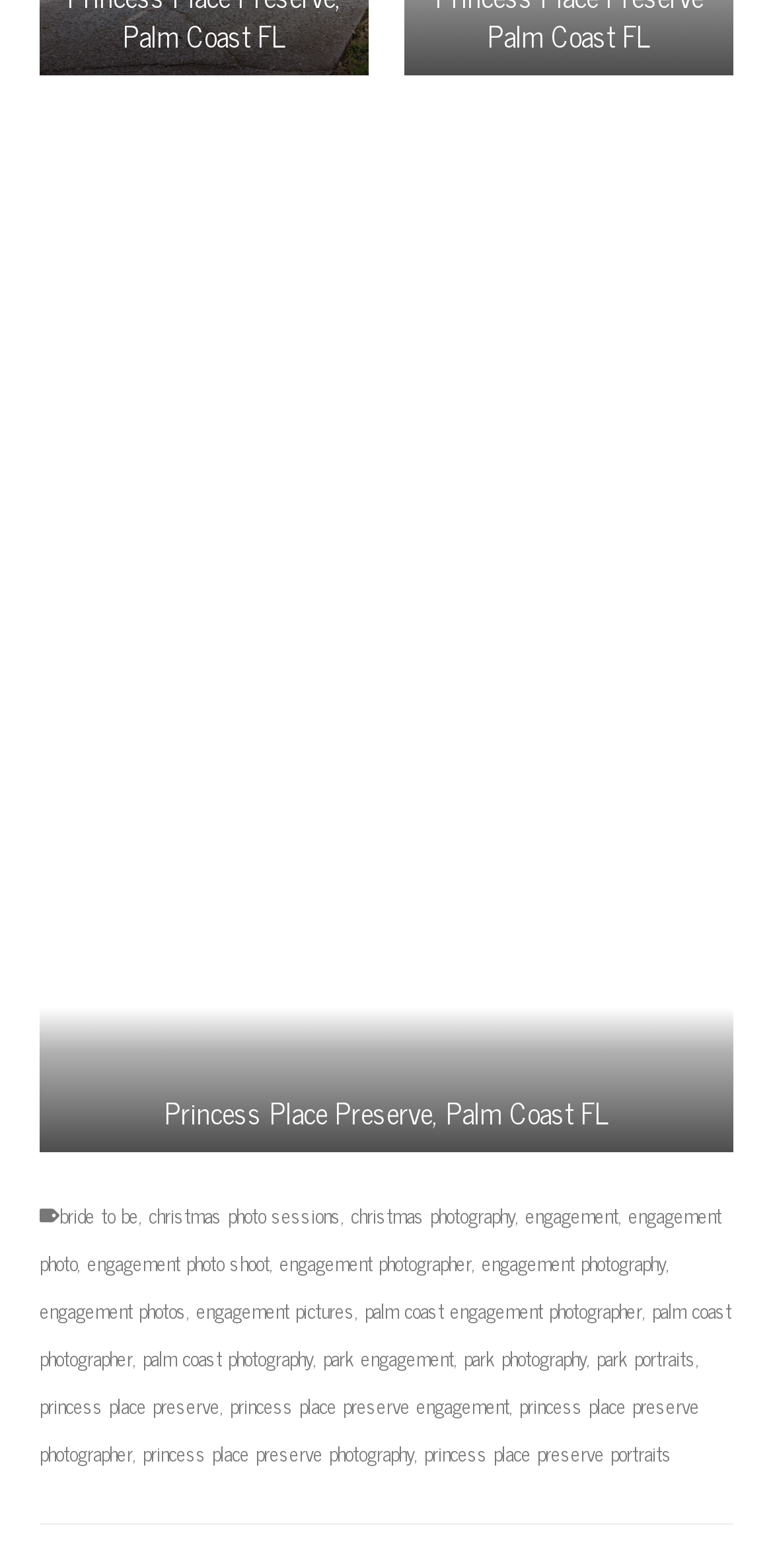Please find the bounding box coordinates of the element that needs to be clicked to perform the following instruction: "Explore palm coast photography". The bounding box coordinates should be four float numbers between 0 and 1, represented as [left, top, right, bottom].

[0.185, 0.855, 0.405, 0.877]